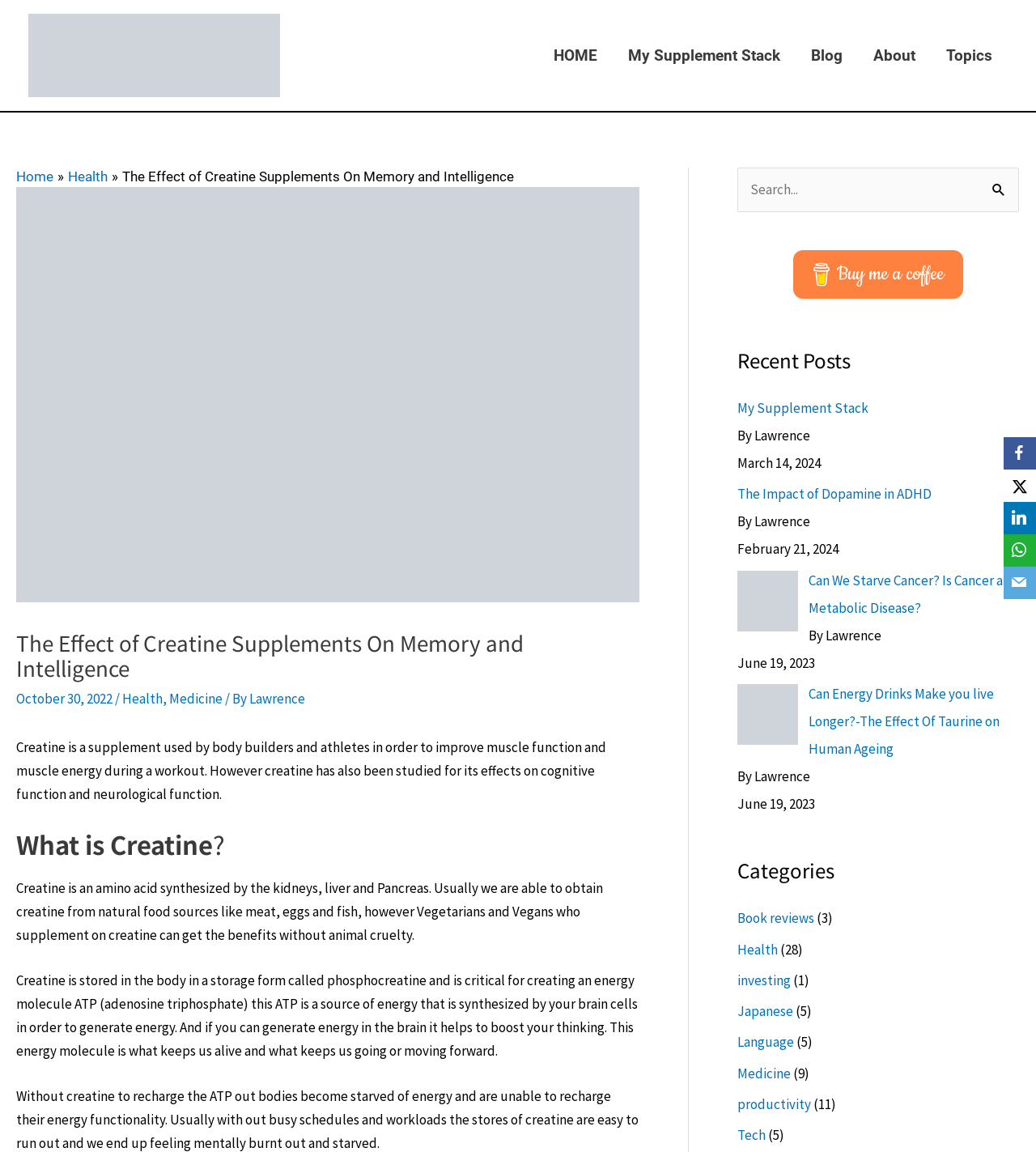Could you find the bounding box coordinates of the clickable area to complete this instruction: "Check the 'Categories' section"?

[0.712, 0.743, 0.984, 0.768]